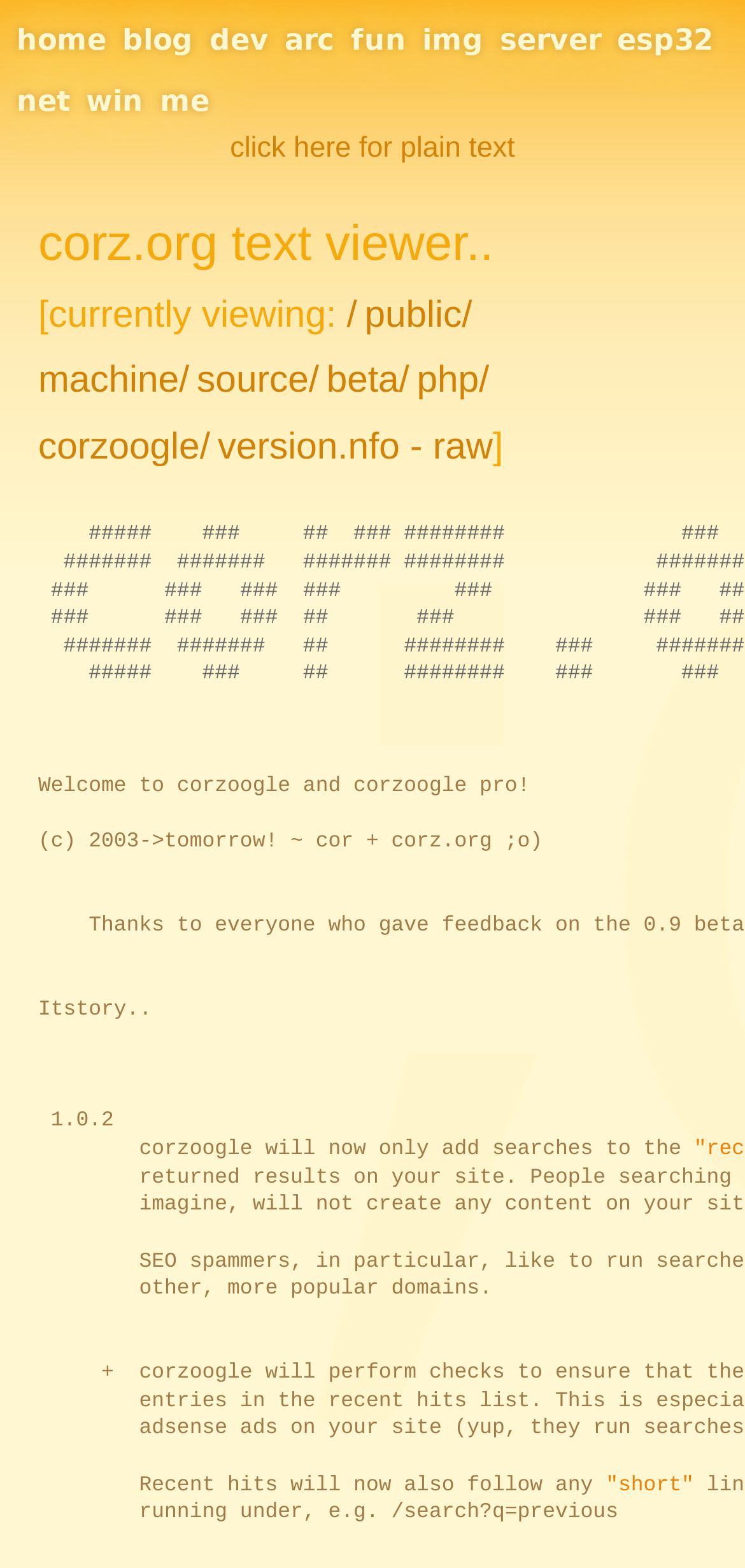Provide a thorough description of the webpage's content and layout.

This webpage appears to be a text-based interface with a focus on simplicity and navigation. At the top, there is a heading labeled "Site Navigation" followed by a row of nine links, including "home", "blog", "dev", and others, which are evenly spaced and aligned horizontally.

Below the navigation links, there is a brief description of the website, "corz.org text viewer..", followed by a message indicating the current viewing page, "version.nfo". There are several links and text elements arranged vertically, including links to different directories such as "public/", "machine/", and "source/", as well as a link to view the current page in raw format.

The main content of the webpage is divided into several sections, each containing blocks of text. The first section welcomes users to "corzoogle and corzoogle pro!" and provides a copyright notice. The following sections appear to be a changelog or update history, with headings such as "Itstory.." and version numbers like "1.0.2". The text in these sections describes updates and changes to the website, including modifications to search functionality and the handling of popular domains.

At the bottom of the page, there is a link to view the page in plain text format. Overall, the webpage has a simple and text-heavy design, with an emphasis on navigation and providing information about the website's functionality and updates.